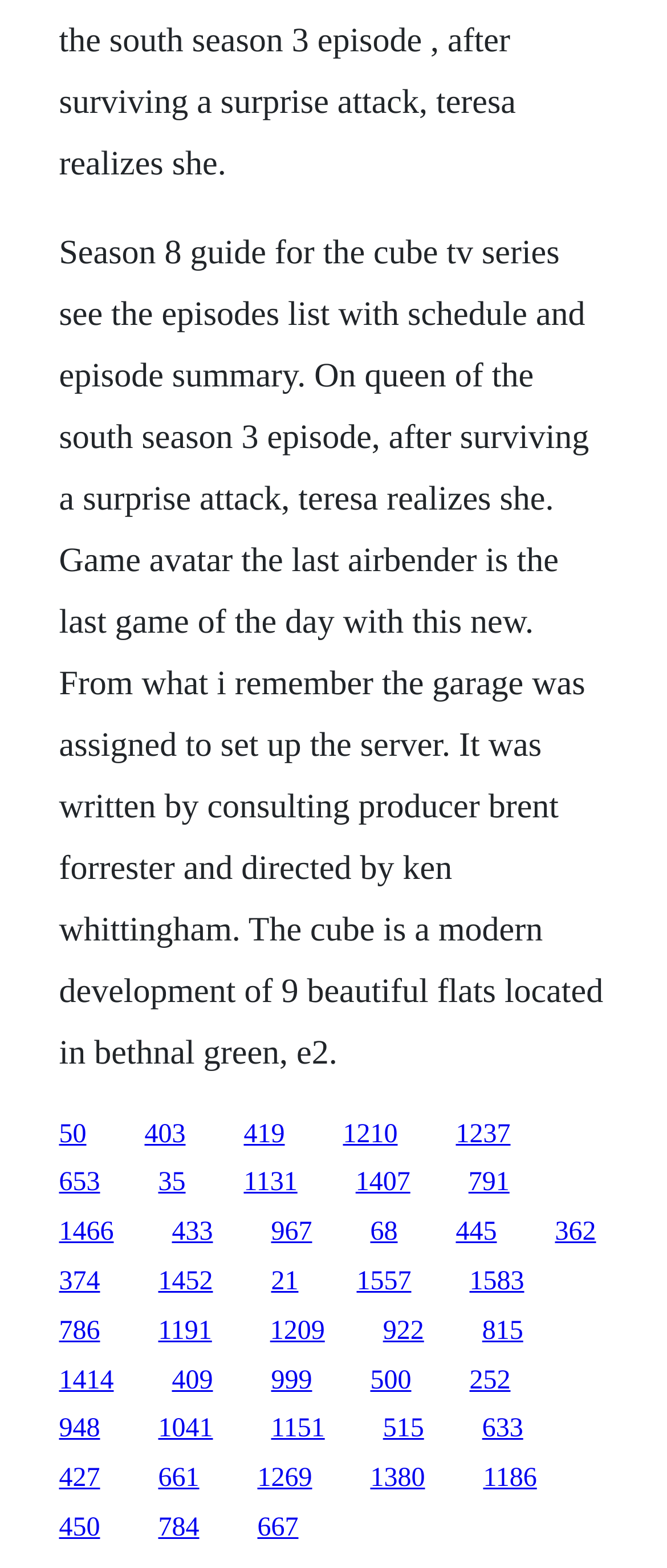Use a single word or phrase to respond to the question:
Who wrote the episode of 'Queen of the South'?

Brent Forrester